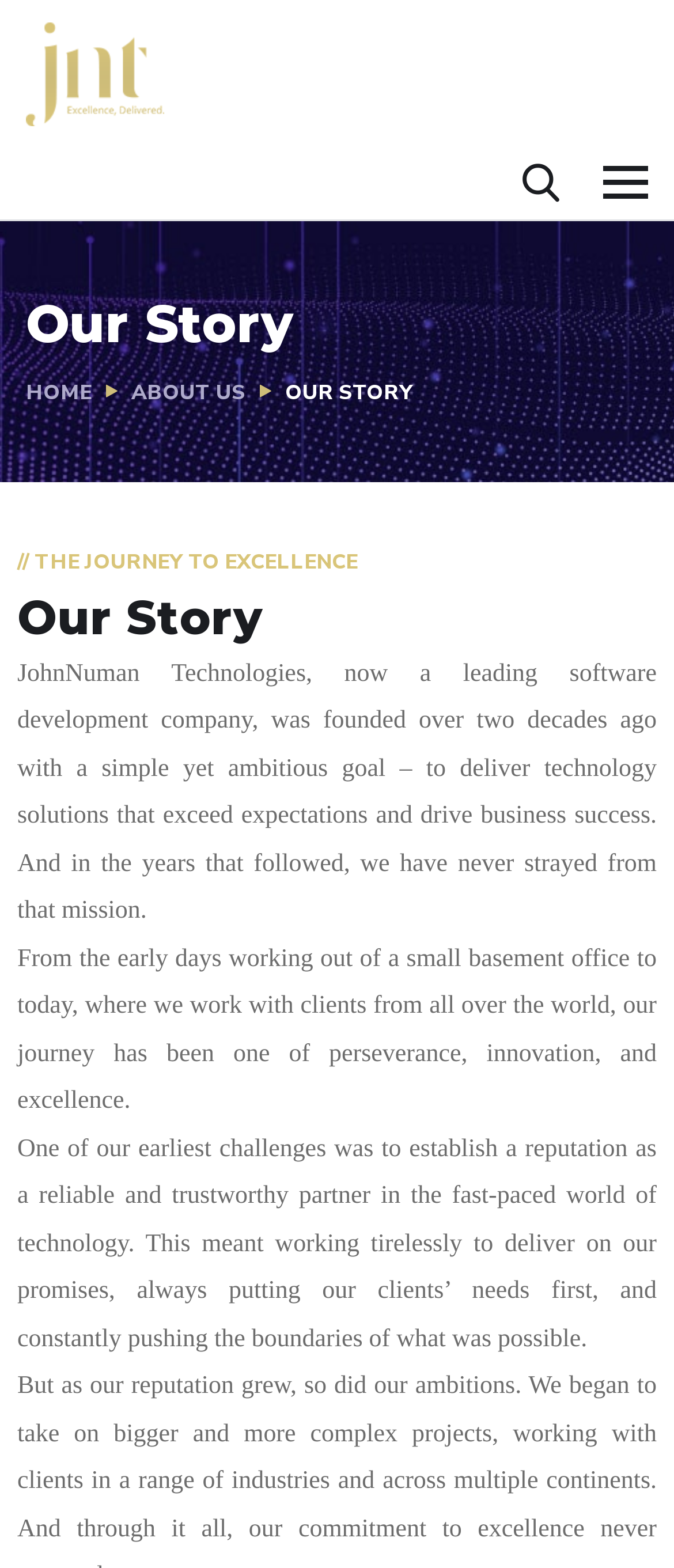Generate a comprehensive description of the webpage content.

The webpage is about the story of JNT, a leading software development company. At the top left, there is a logo of JNT, which is an image with a link to the company's homepage. Next to the logo, there is a heading that reads "Our Story". 

Below the logo and the heading, there is a navigation menu with three links: "HOME", "ABOUT US", and "OUR STORY". The "OUR STORY" link is not clickable, as it is the current page. 

Further down, there is a subheading that reads "// THE JOURNEY TO EXCELLENCE". Below the subheading, there is another heading that reads "Our Story". 

The main content of the page is a three-paragraph text that describes the company's history and mission. The text explains how the company was founded with a goal to deliver technology solutions that exceed expectations and drive business success. It also describes the company's journey from its early days to its current state, working with clients from all over the world. 

At the bottom right of the page, there is a button with no text, and next to it, there is a link with a font awesome icon.